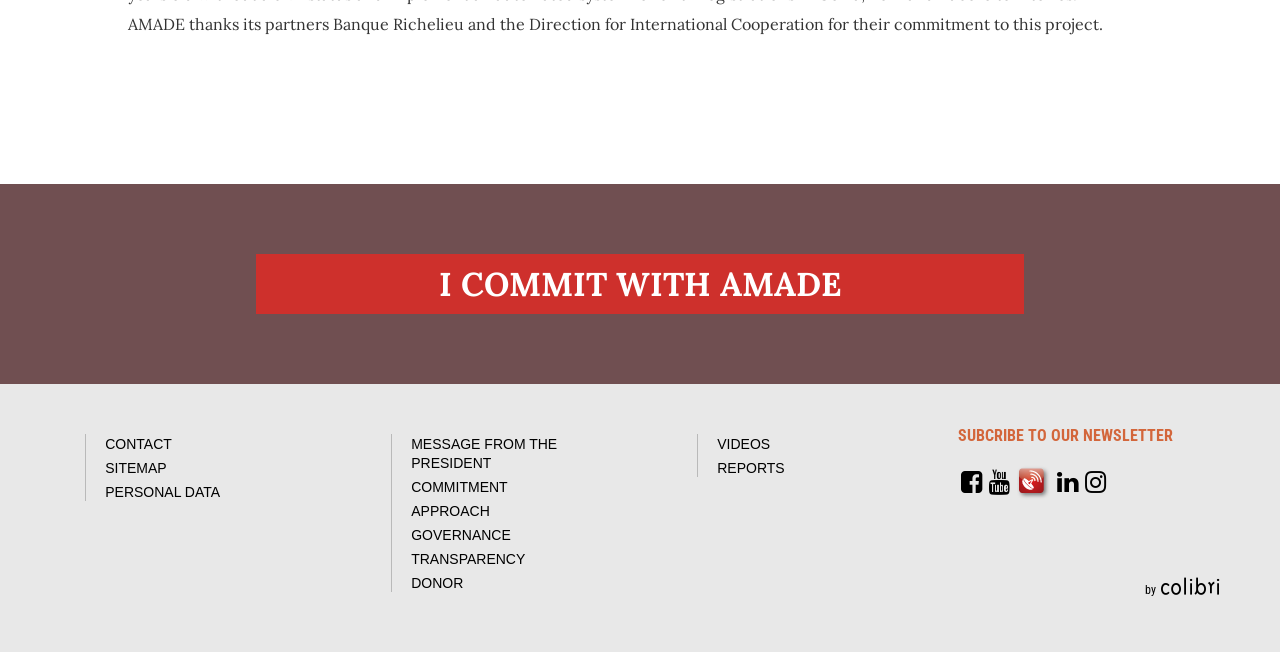Indicate the bounding box coordinates of the element that needs to be clicked to satisfy the following instruction: "Click on 'CONTACT'". The coordinates should be four float numbers between 0 and 1, i.e., [left, top, right, bottom].

[0.082, 0.669, 0.134, 0.693]